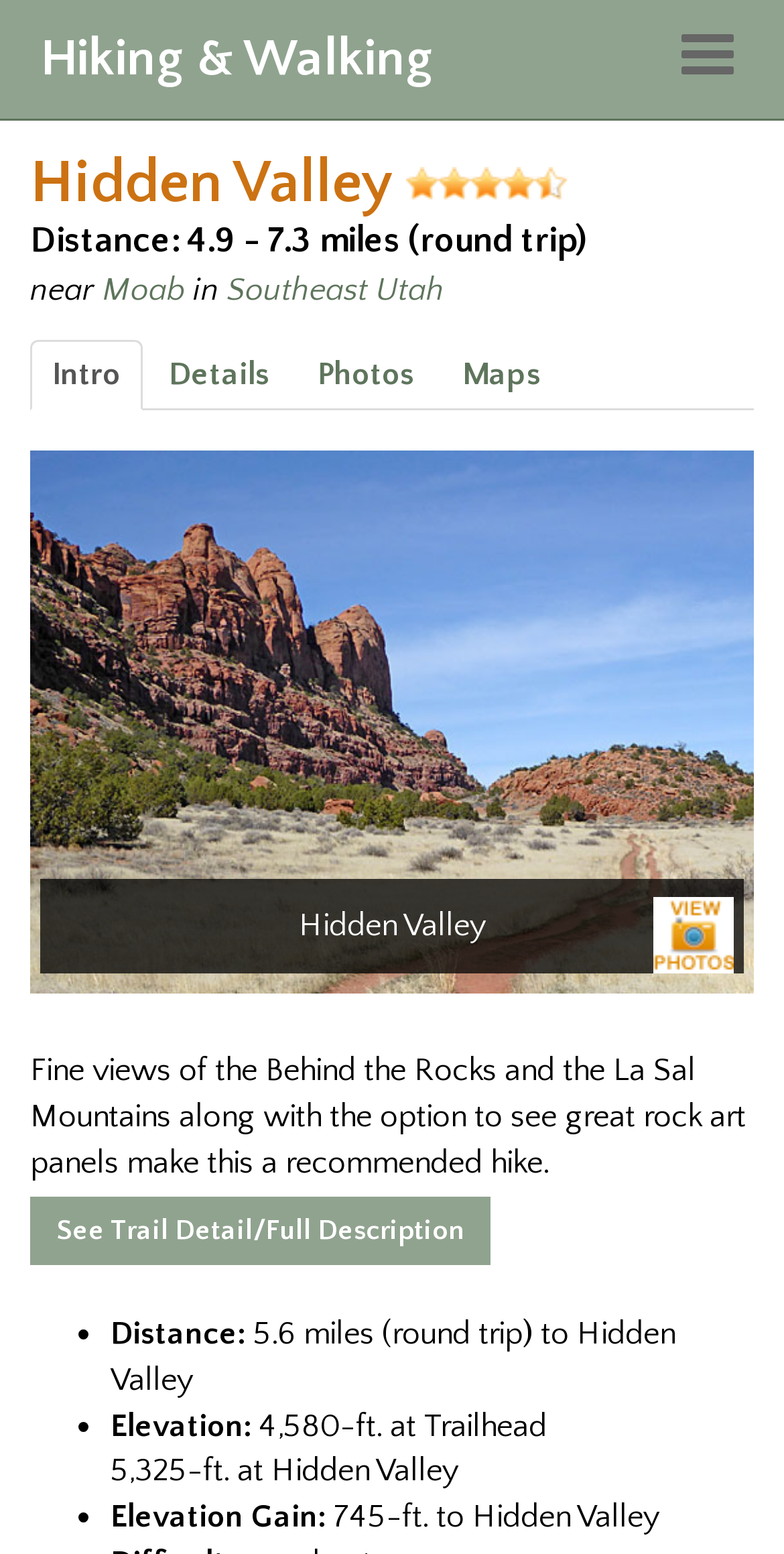Can you show the bounding box coordinates of the region to click on to complete the task described in the instruction: "View blog"?

None